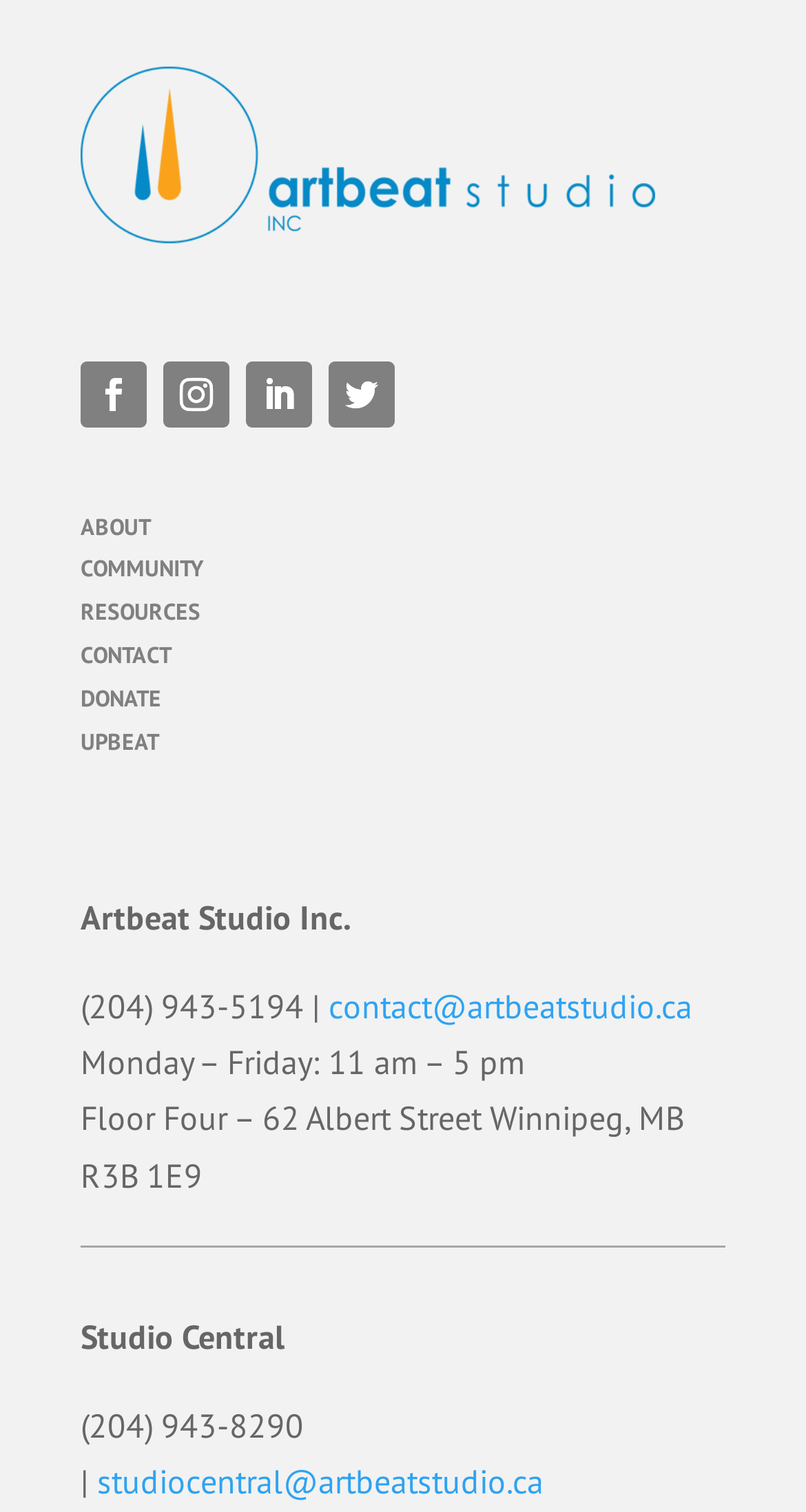Identify the bounding box of the HTML element described here: "Follow". Provide the coordinates as four float numbers between 0 and 1: [left, top, right, bottom].

[0.203, 0.238, 0.285, 0.282]